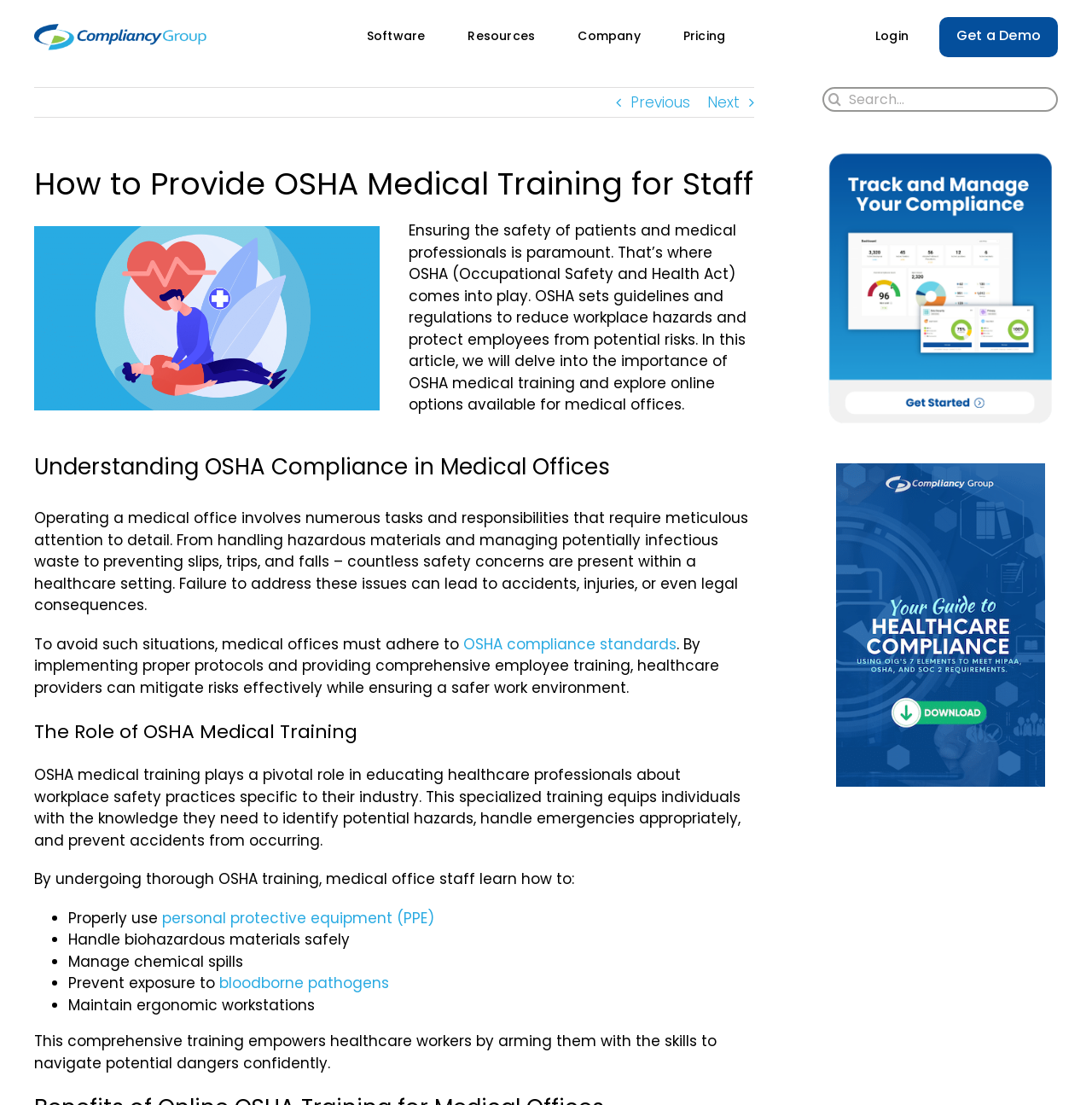Please predict the bounding box coordinates of the element's region where a click is necessary to complete the following instruction: "Click the 'personal protective equipment (PPE)' link". The coordinates should be represented by four float numbers between 0 and 1, i.e., [left, top, right, bottom].

[0.148, 0.822, 0.398, 0.84]